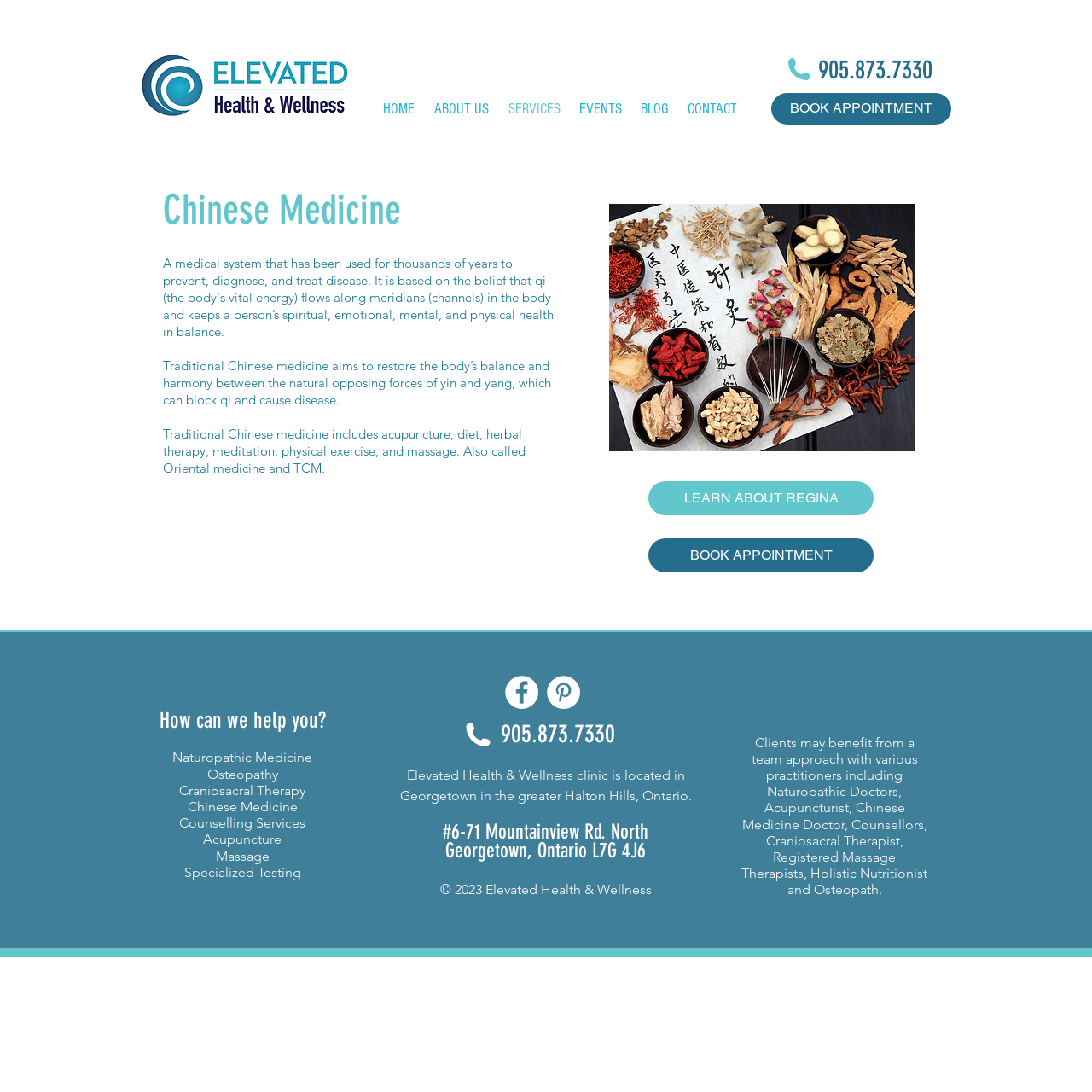Based on the image, provide a detailed response to the question:
What is the name of the clinic?

I found the name of the clinic by looking at the logo element at the top left corner of the webpage, which has the text 'Elevated Health & Wellness'.